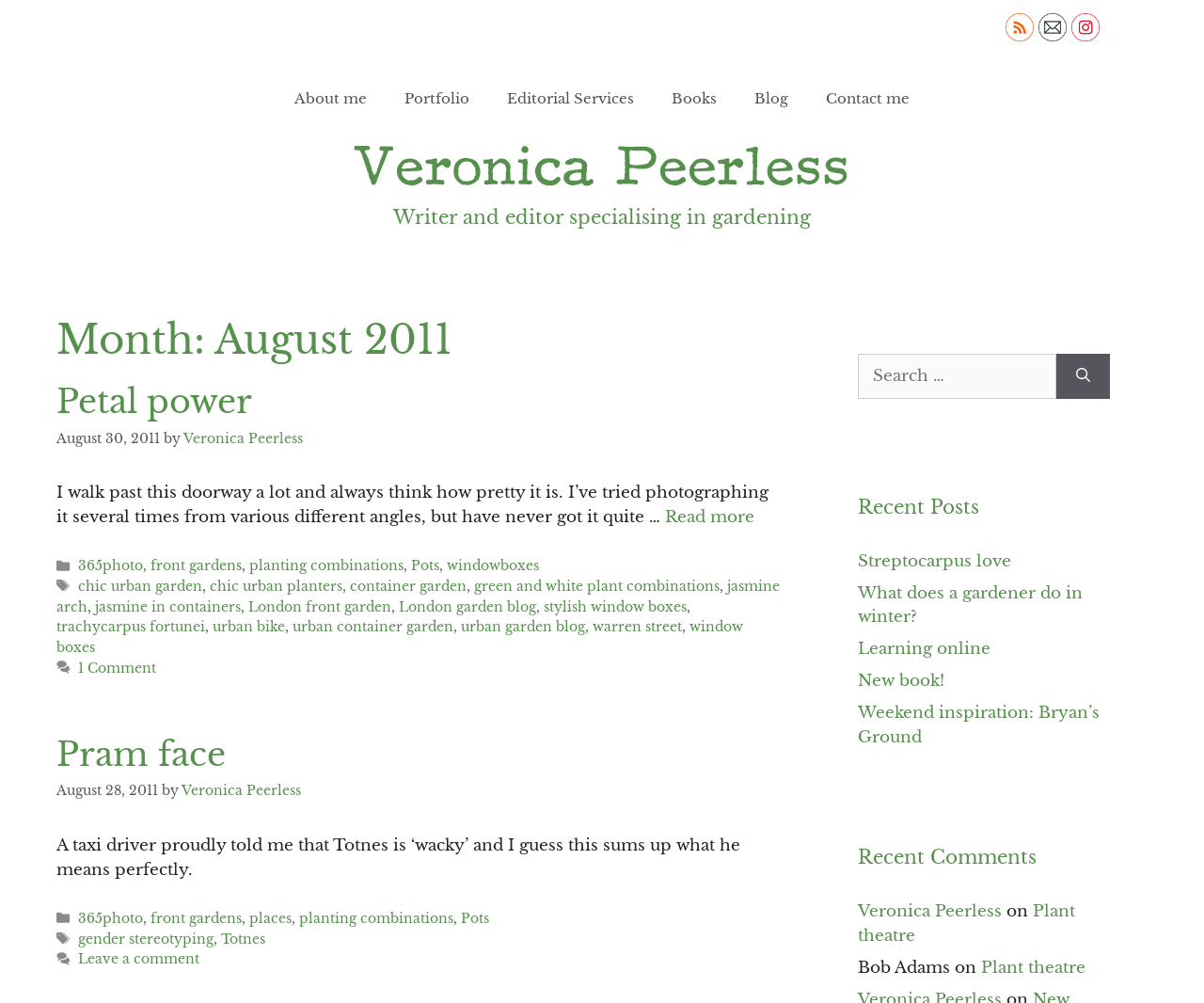Identify the bounding box coordinates for the element that needs to be clicked to fulfill this instruction: "Read about ice cream sandwiches, all grown up". Provide the coordinates in the format of four float numbers between 0 and 1: [left, top, right, bottom].

None